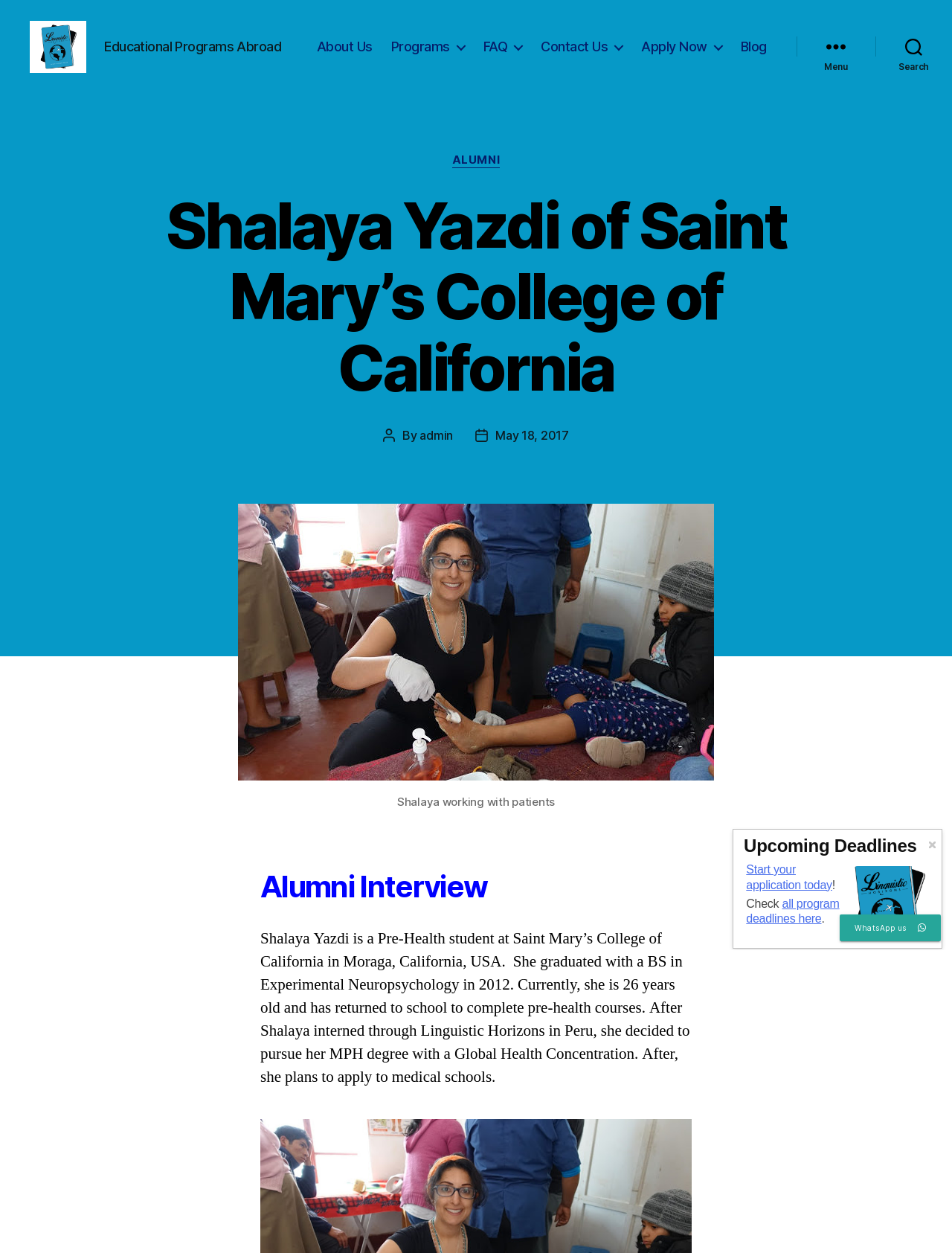Predict the bounding box coordinates of the UI element that matches this description: "Alumni". The coordinates should be in the format [left, top, right, bottom] with each value between 0 and 1.

[0.475, 0.153, 0.525, 0.164]